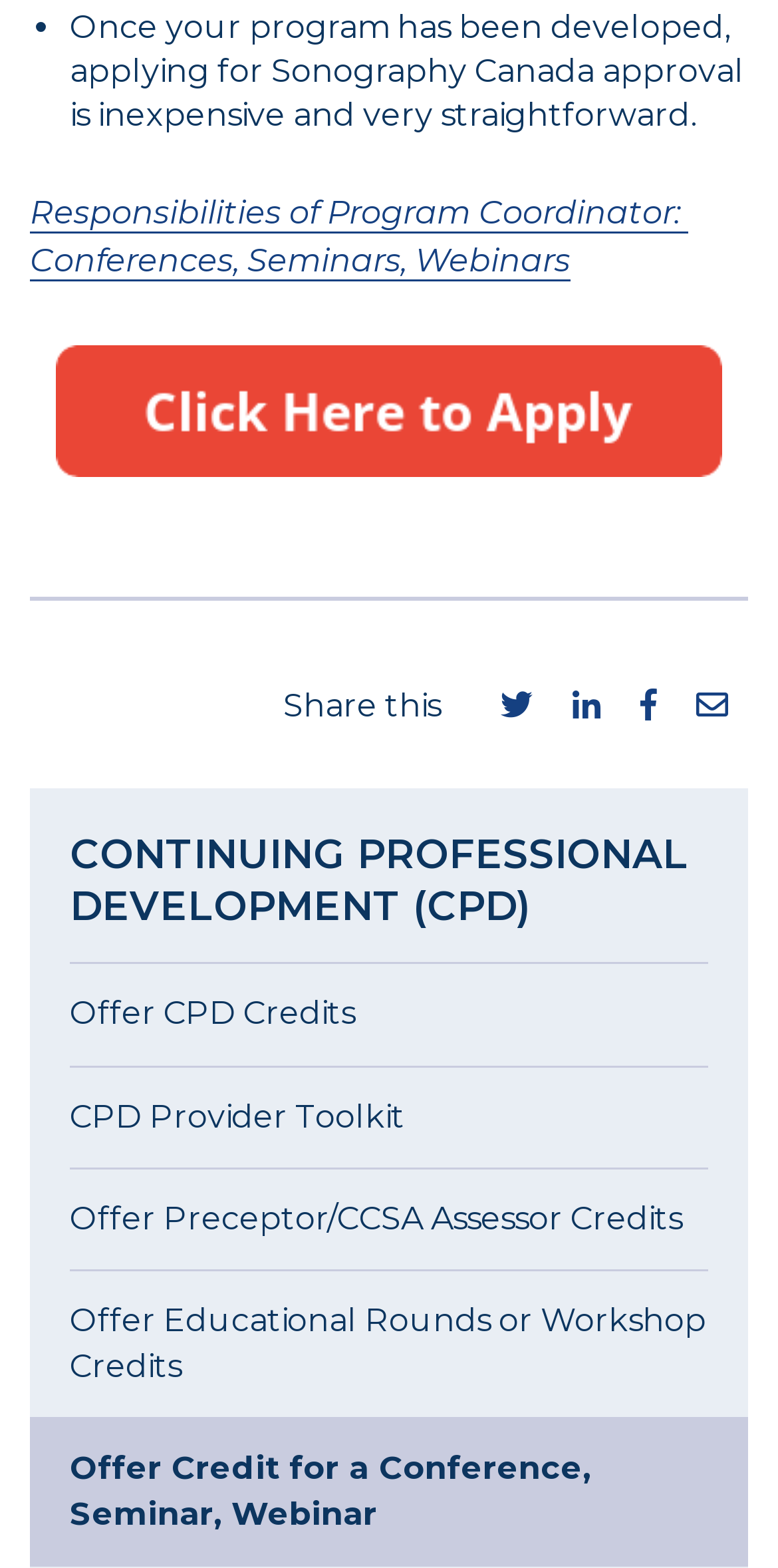Locate the bounding box coordinates of the element's region that should be clicked to carry out the following instruction: "View 'CONTINUING PROFESSIONAL DEVELOPMENT (CPD)'". The coordinates need to be four float numbers between 0 and 1, i.e., [left, top, right, bottom].

[0.038, 0.529, 0.962, 0.614]